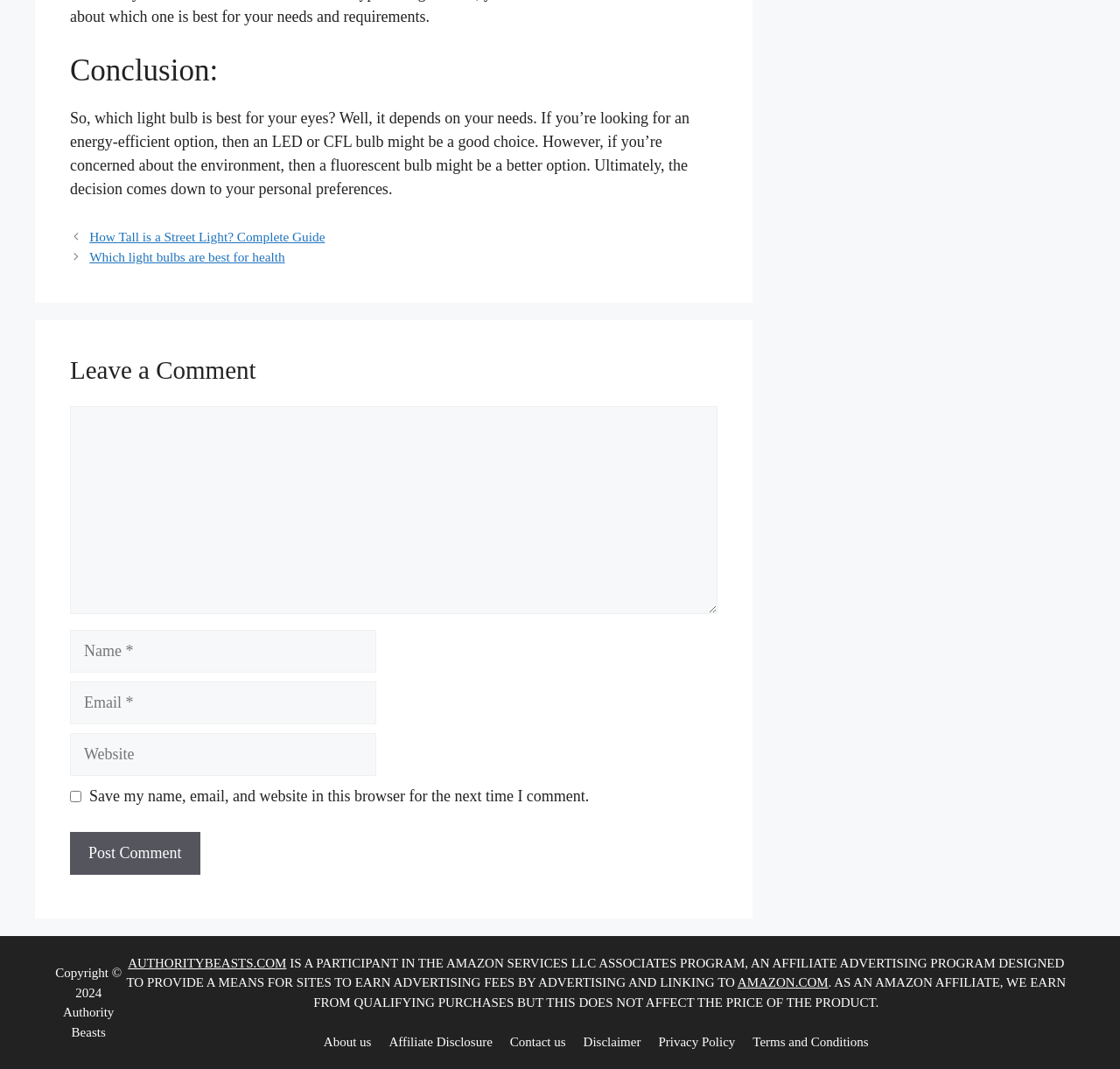Indicate the bounding box coordinates of the element that must be clicked to execute the instruction: "Visit the 'About us' page". The coordinates should be given as four float numbers between 0 and 1, i.e., [left, top, right, bottom].

[0.289, 0.968, 0.332, 0.981]